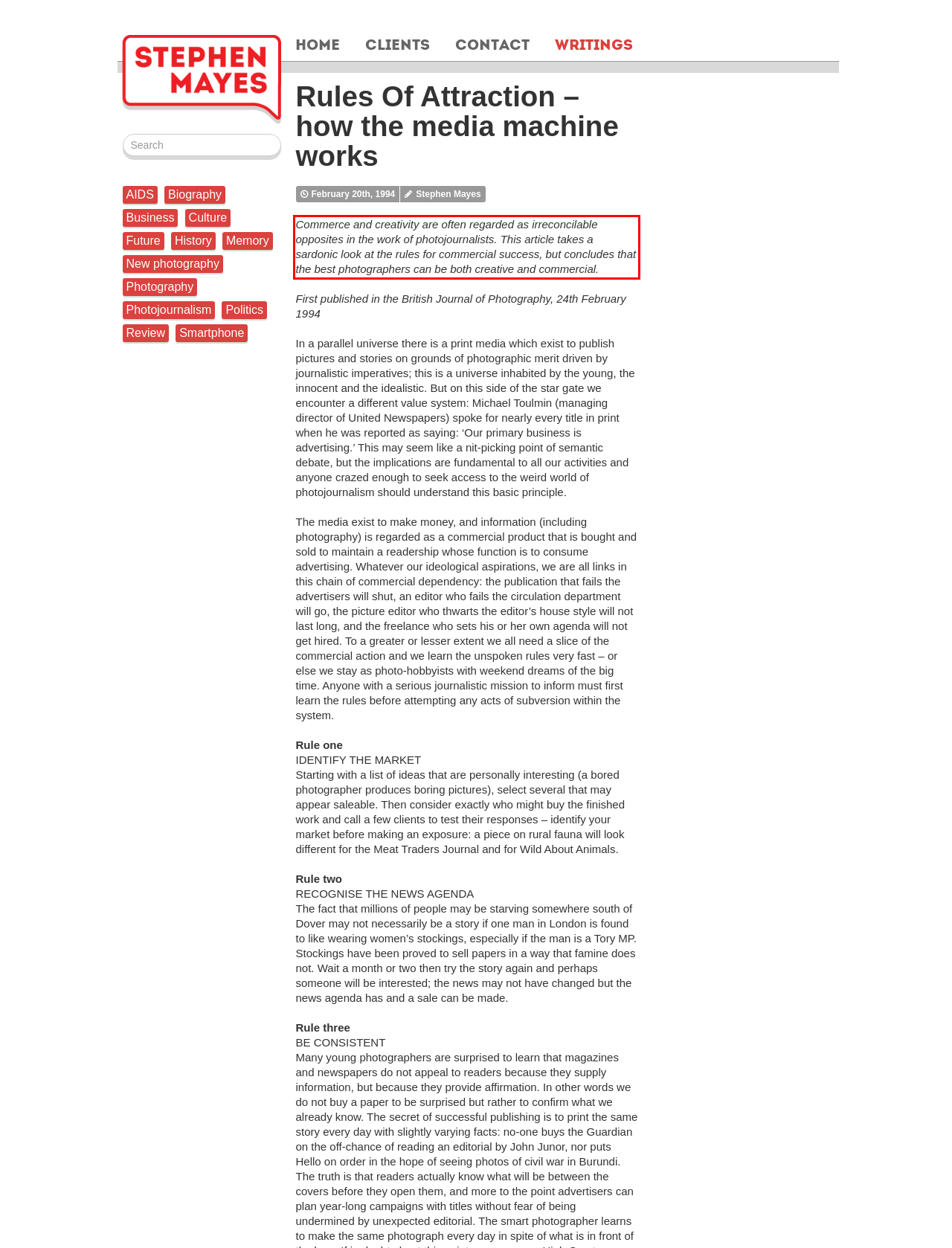You have a screenshot of a webpage, and there is a red bounding box around a UI element. Utilize OCR to extract the text within this red bounding box.

Commerce and creativity are often regarded as irreconcilable opposites in the work of photojournalists. This article takes a sardonic look at the rules for commercial success, but concludes that the best photographers can be both creative and commercial.